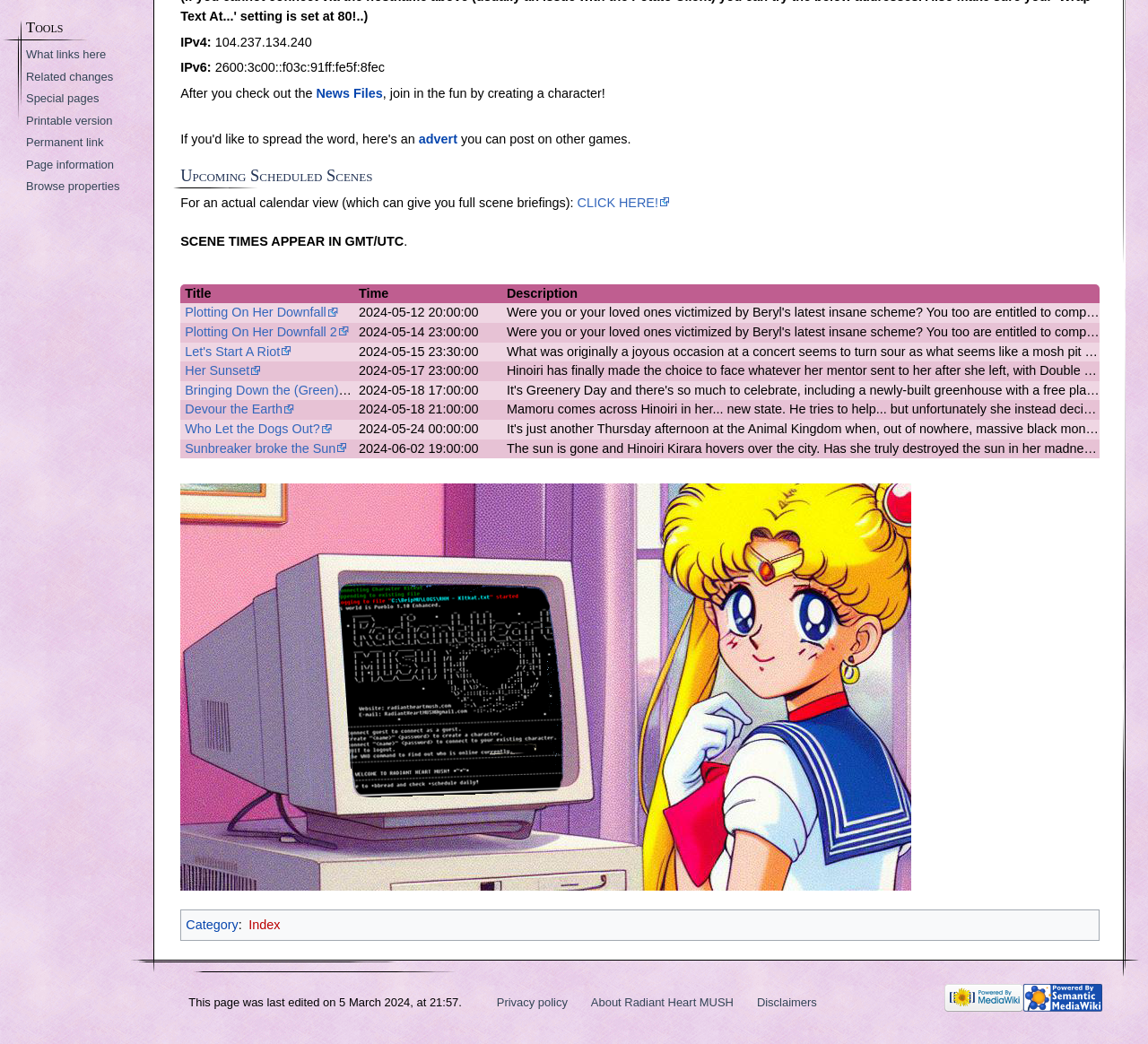Identify the bounding box coordinates for the UI element described as follows: Plotting On Her Downfall 2. Use the format (top-left x, top-left y, bottom-right x, bottom-right y) and ensure all values are floating point numbers between 0 and 1.

[0.161, 0.311, 0.304, 0.325]